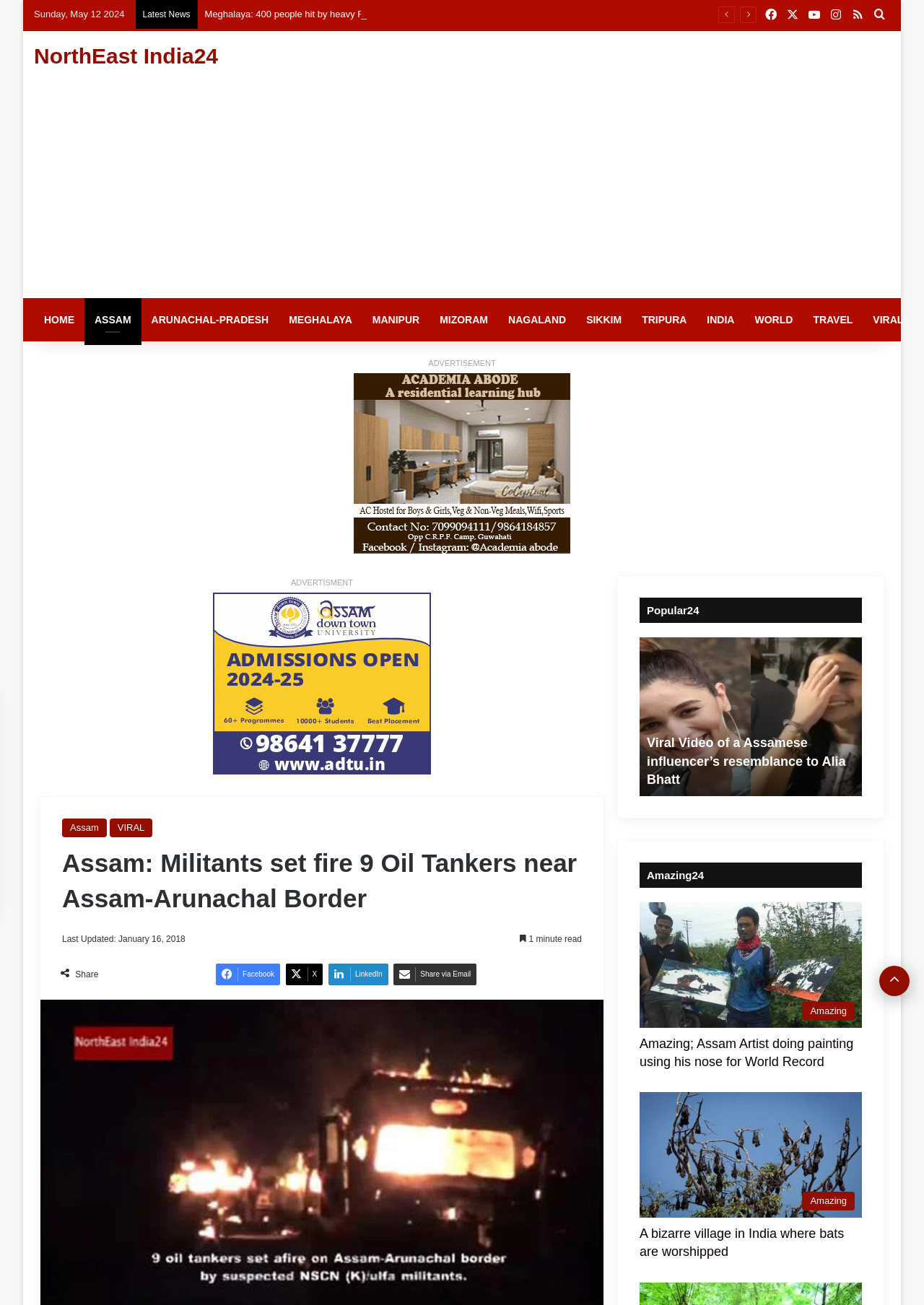Please identify the bounding box coordinates of the element's region that I should click in order to complete the following instruction: "View the 'Amazing; Assam Artist doing painting using his nose for World Record' image". The bounding box coordinates consist of four float numbers between 0 and 1, i.e., [left, top, right, bottom].

[0.692, 0.691, 0.933, 0.787]